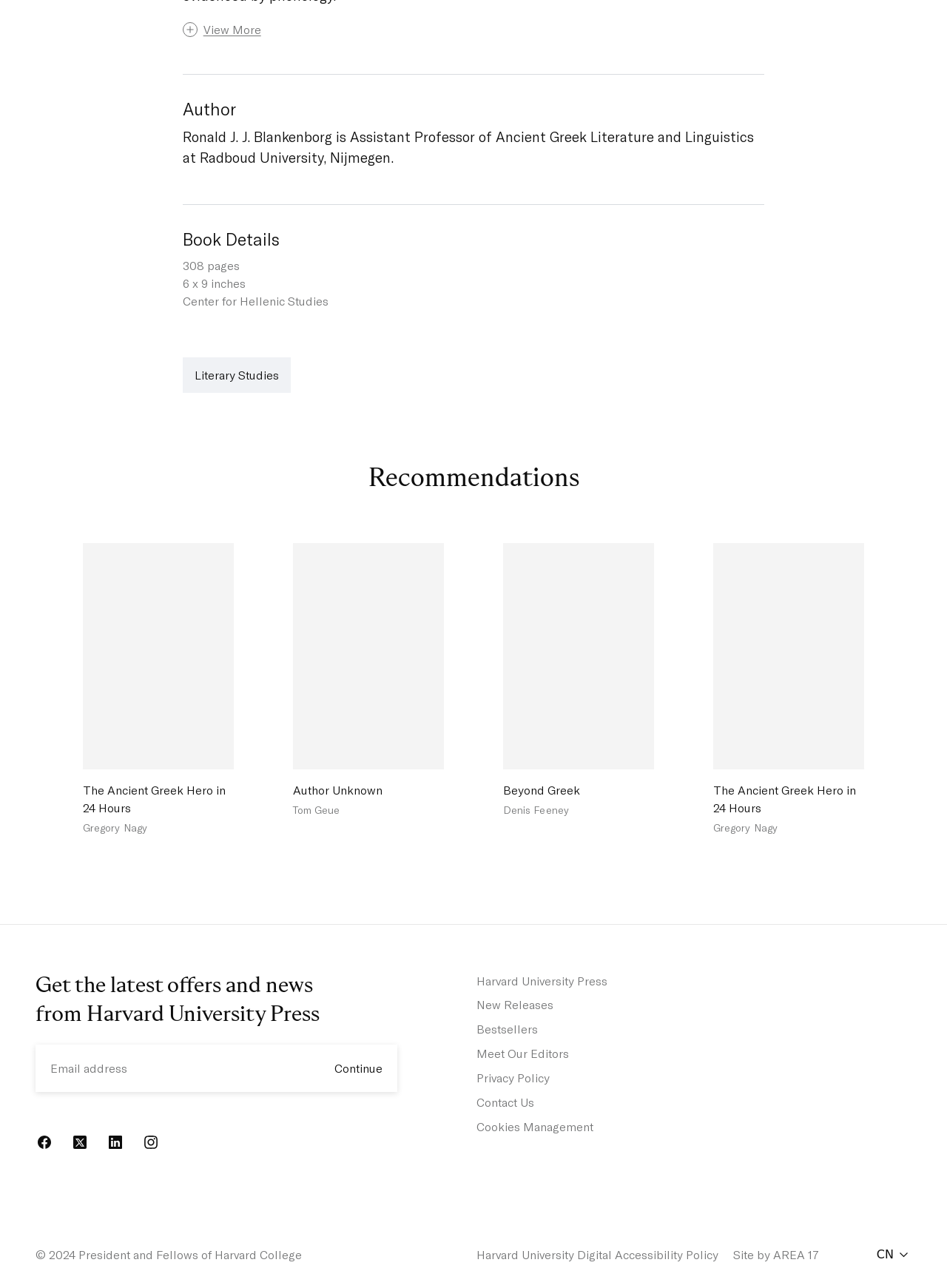Could you locate the bounding box coordinates for the section that should be clicked to accomplish this task: "Go to the collection page".

None